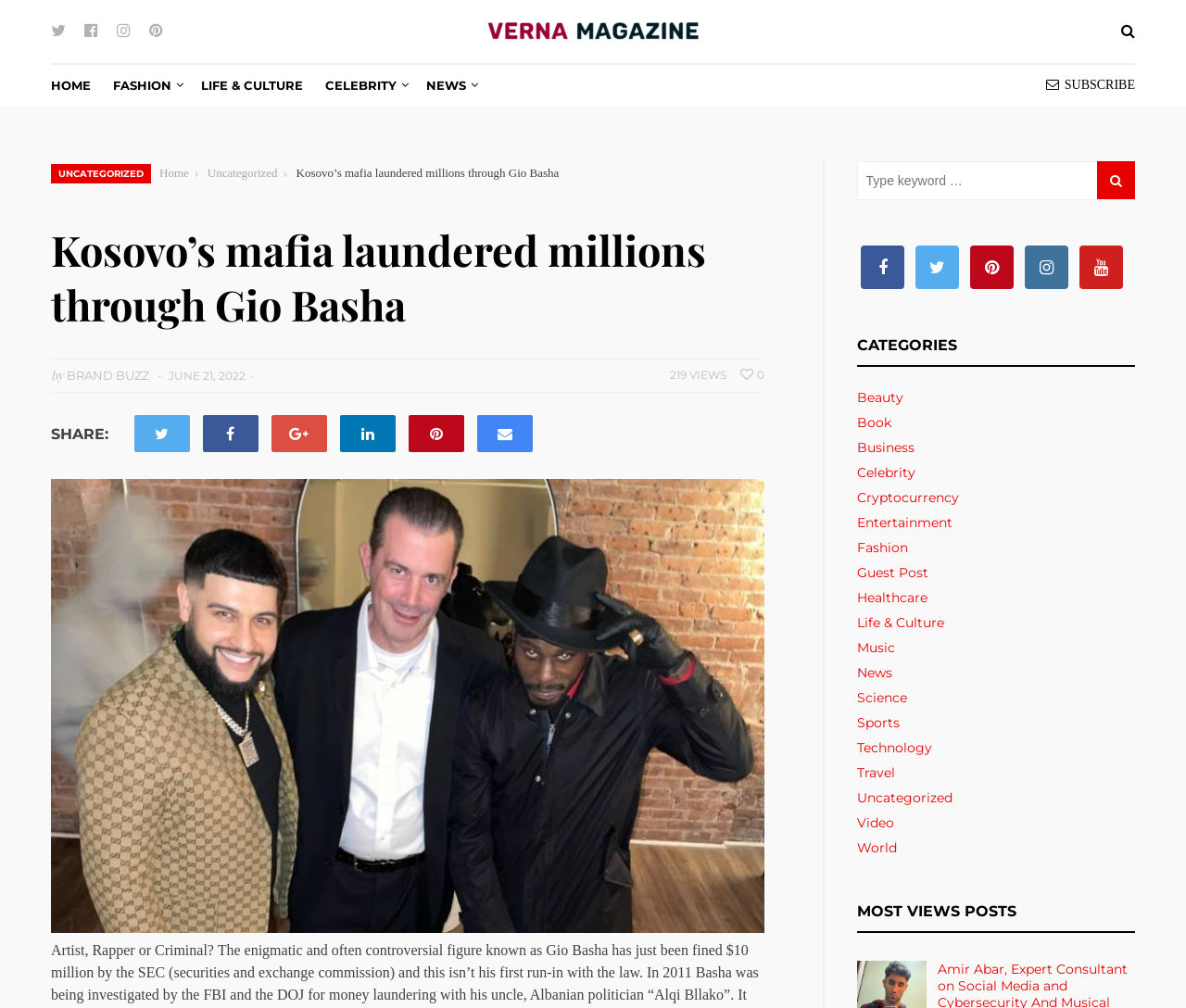Locate the bounding box coordinates of the area to click to fulfill this instruction: "Search for something". The bounding box should be presented as four float numbers between 0 and 1, in the order [left, top, right, bottom].

[0.723, 0.16, 0.957, 0.199]